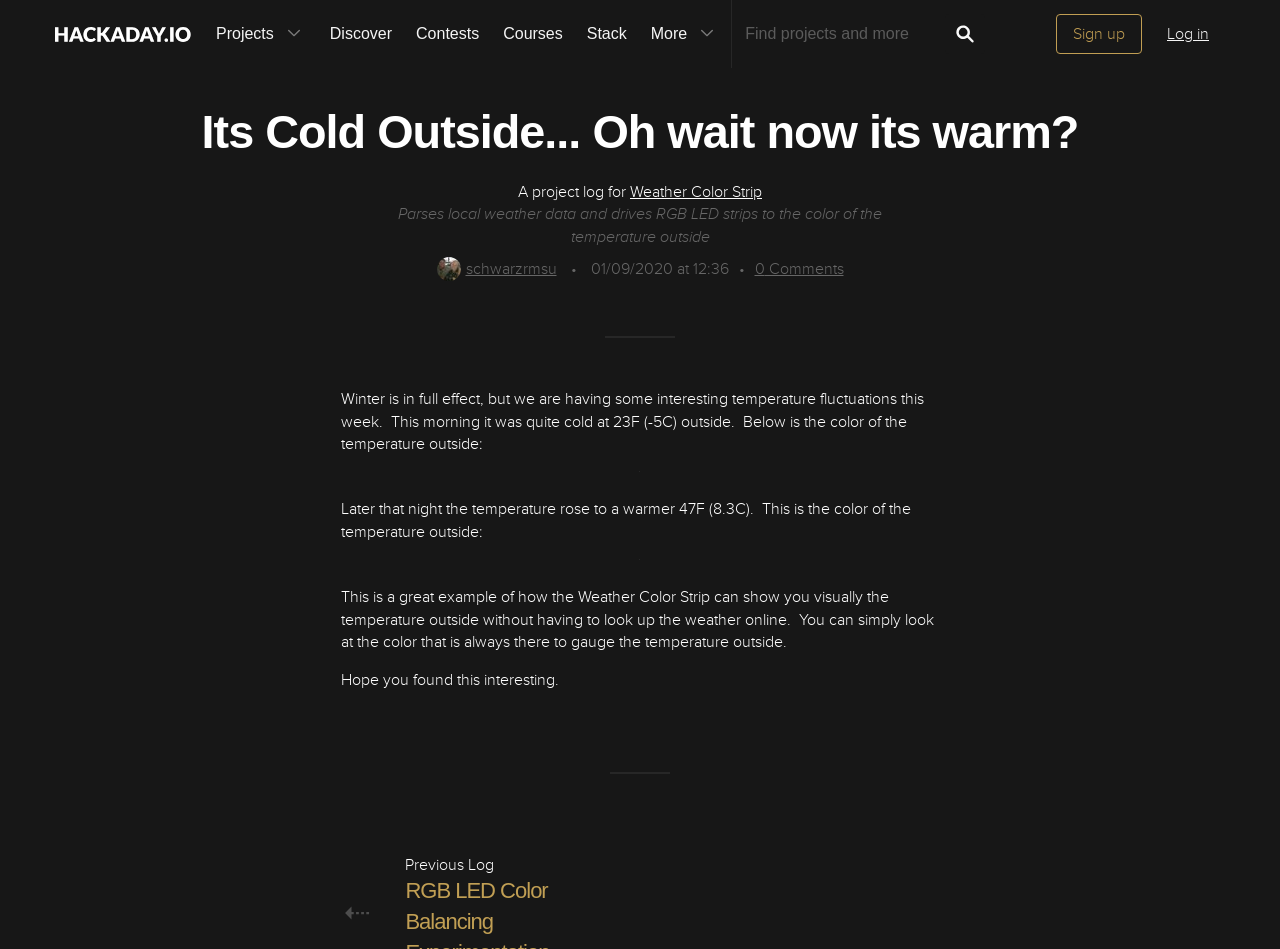What is the purpose of the Weather Color Strip?
Please provide a comprehensive answer to the question based on the webpage screenshot.

I found the purpose of the Weather Color Strip by reading the text 'This is a great example of how the Weather Color Strip can show you visually the temperature outside without having to look up the weather online.' which is located in the middle of the webpage.